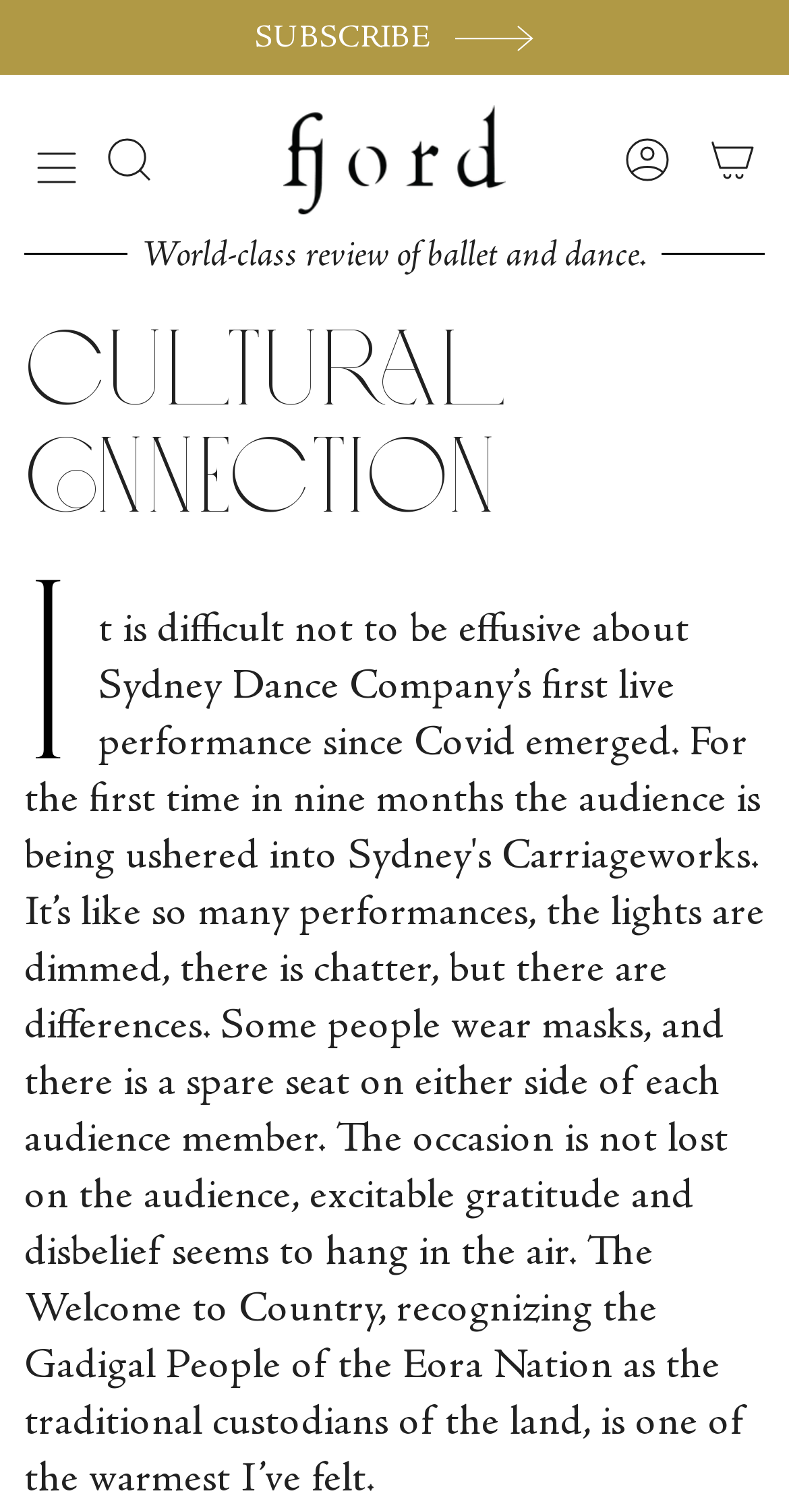What is the text above the 'Cultural Connection' heading?
Answer the question with a single word or phrase by looking at the picture.

World-class review of ballet and dance.